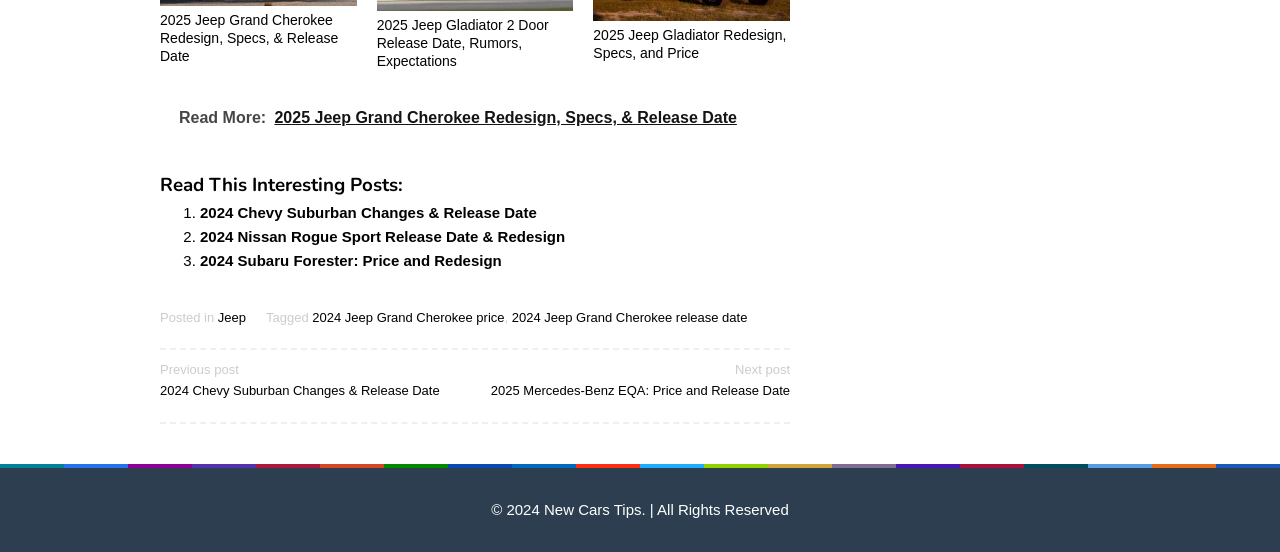Locate the bounding box of the UI element based on this description: "2024 Jeep Grand Cherokee price". Provide four float numbers between 0 and 1 as [left, top, right, bottom].

[0.244, 0.561, 0.394, 0.589]